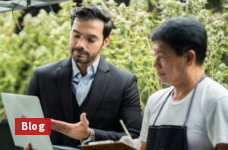What is the other individual wearing?
Using the information from the image, answer the question thoroughly.

The other individual in the image is wearing an apron, which implies that they may be involved in a hands-on or operational aspect of the business, possibly related to the cannabis industry.